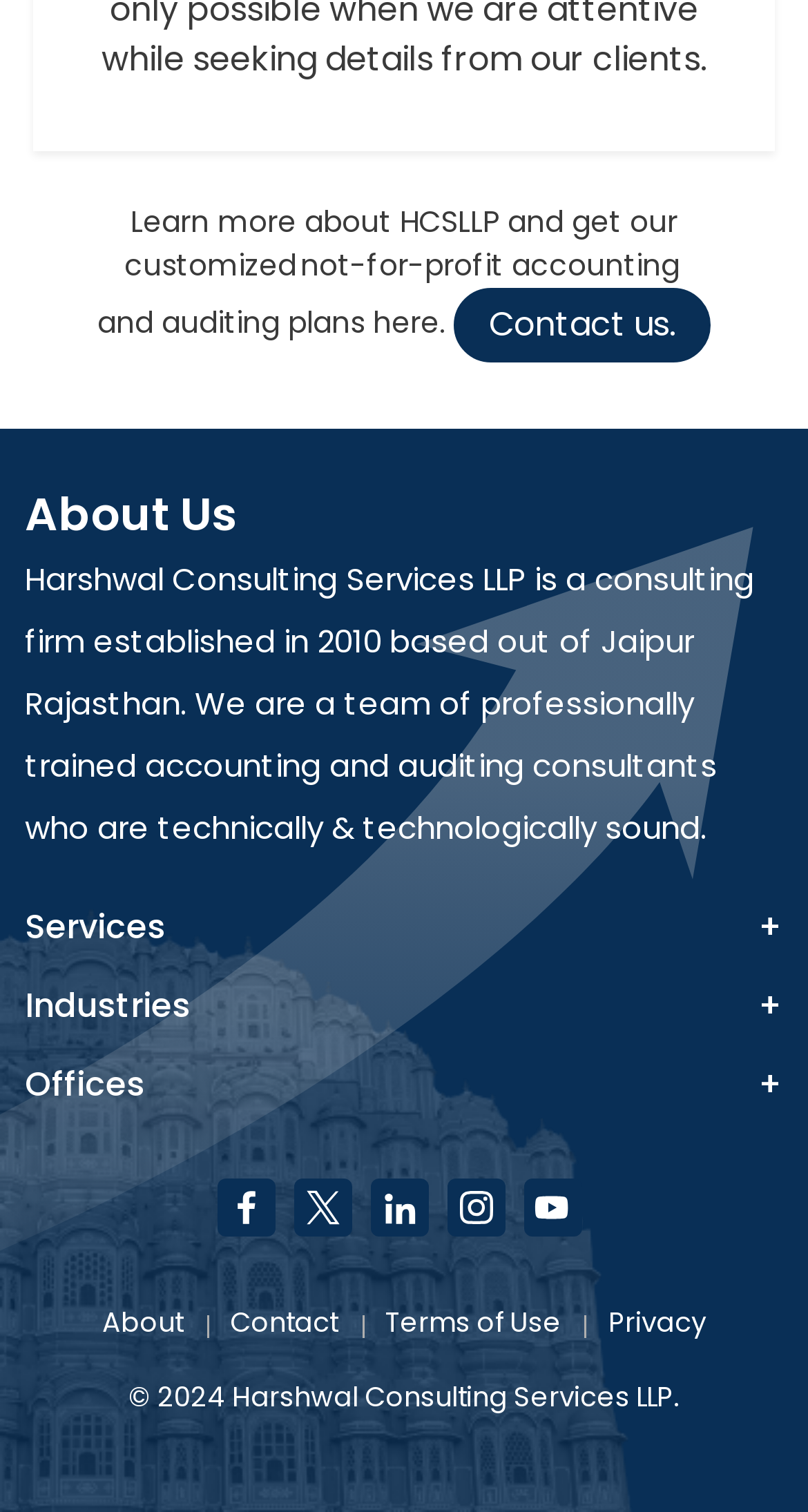Locate the bounding box coordinates of the clickable region to complete the following instruction: "Check our office location."

[0.108, 0.83, 0.451, 0.859]